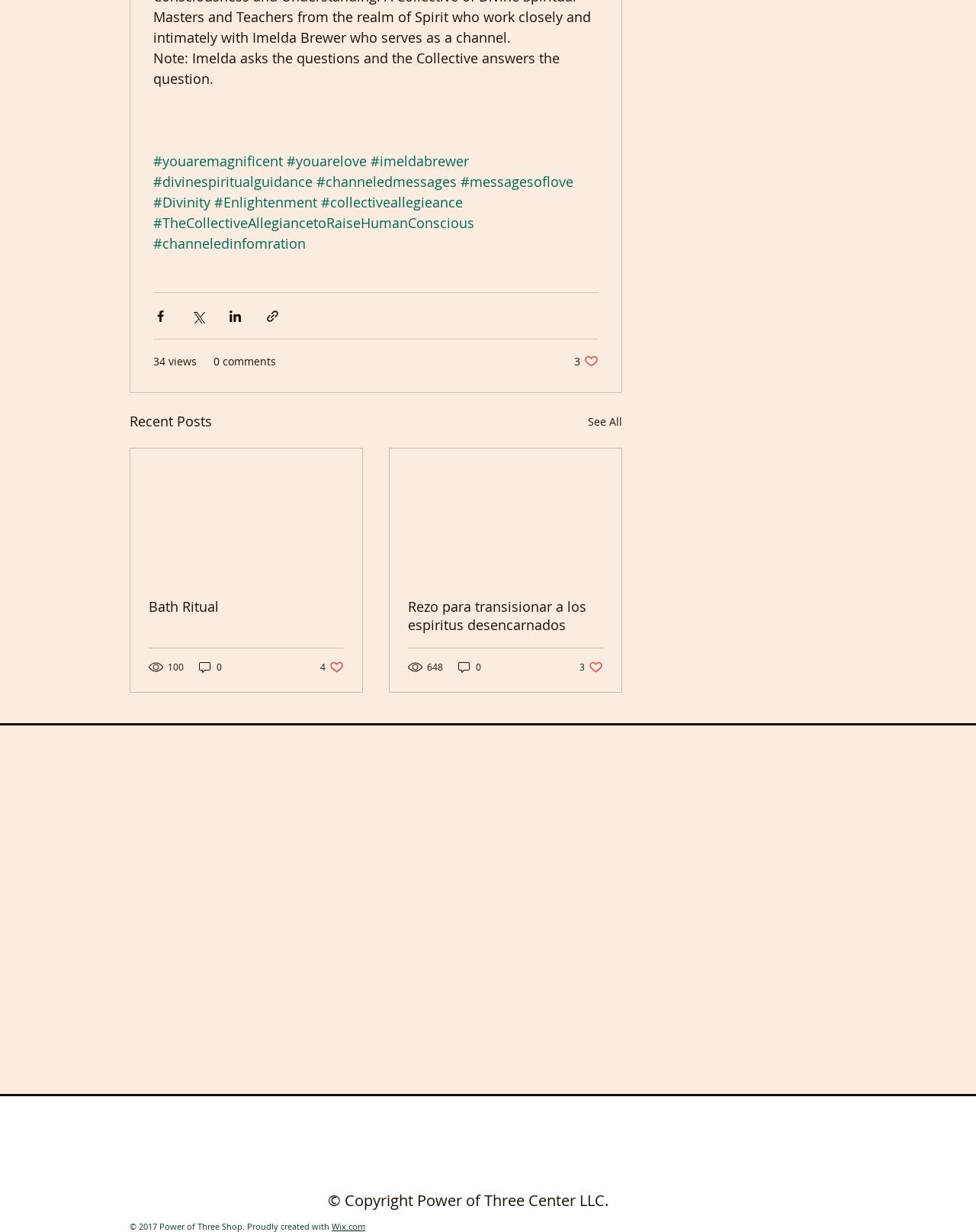What is the topic of the second article?
Refer to the image and answer the question using a single word or phrase.

Rezo para transisionar a los espiritus desencarnados